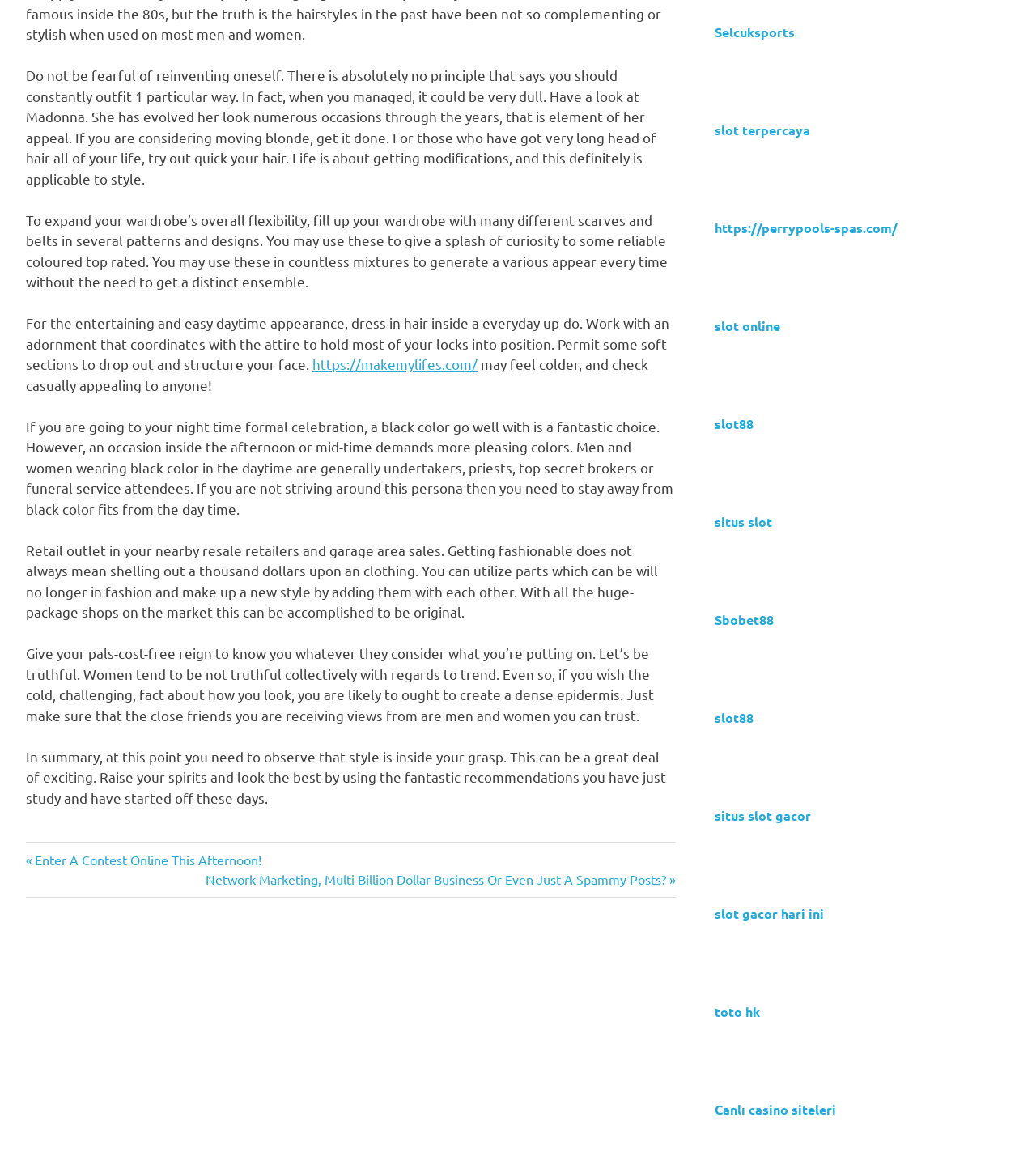What is the purpose of getting feedback from friends?
From the details in the image, answer the question comprehensively.

According to the webpage, getting feedback from friends can help one to get honest opinions about their fashion sense. The author suggests that friends can provide a fresh perspective and help to identify areas for improvement.